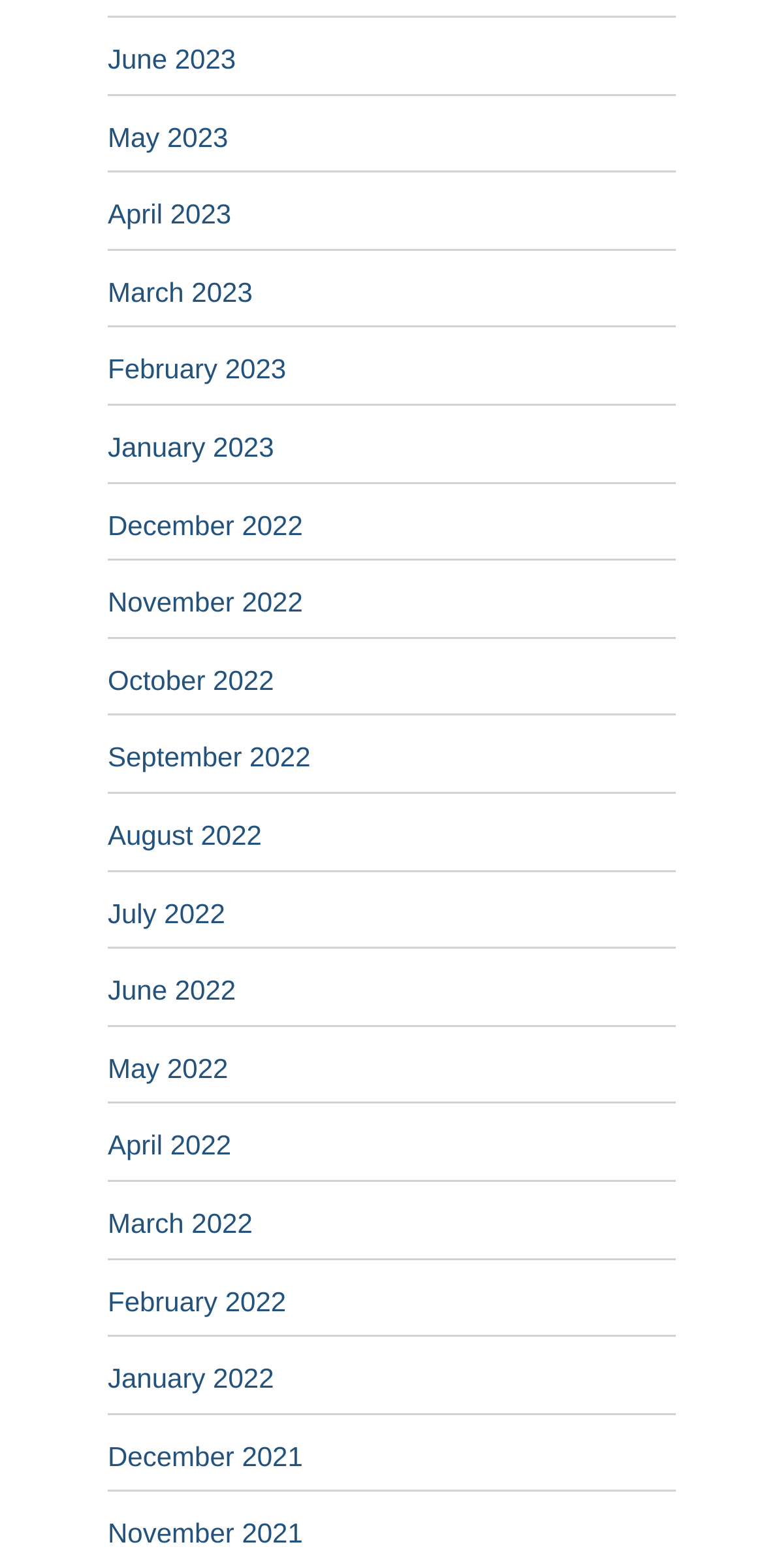Use a single word or phrase to answer the question:
How many months are listed?

24